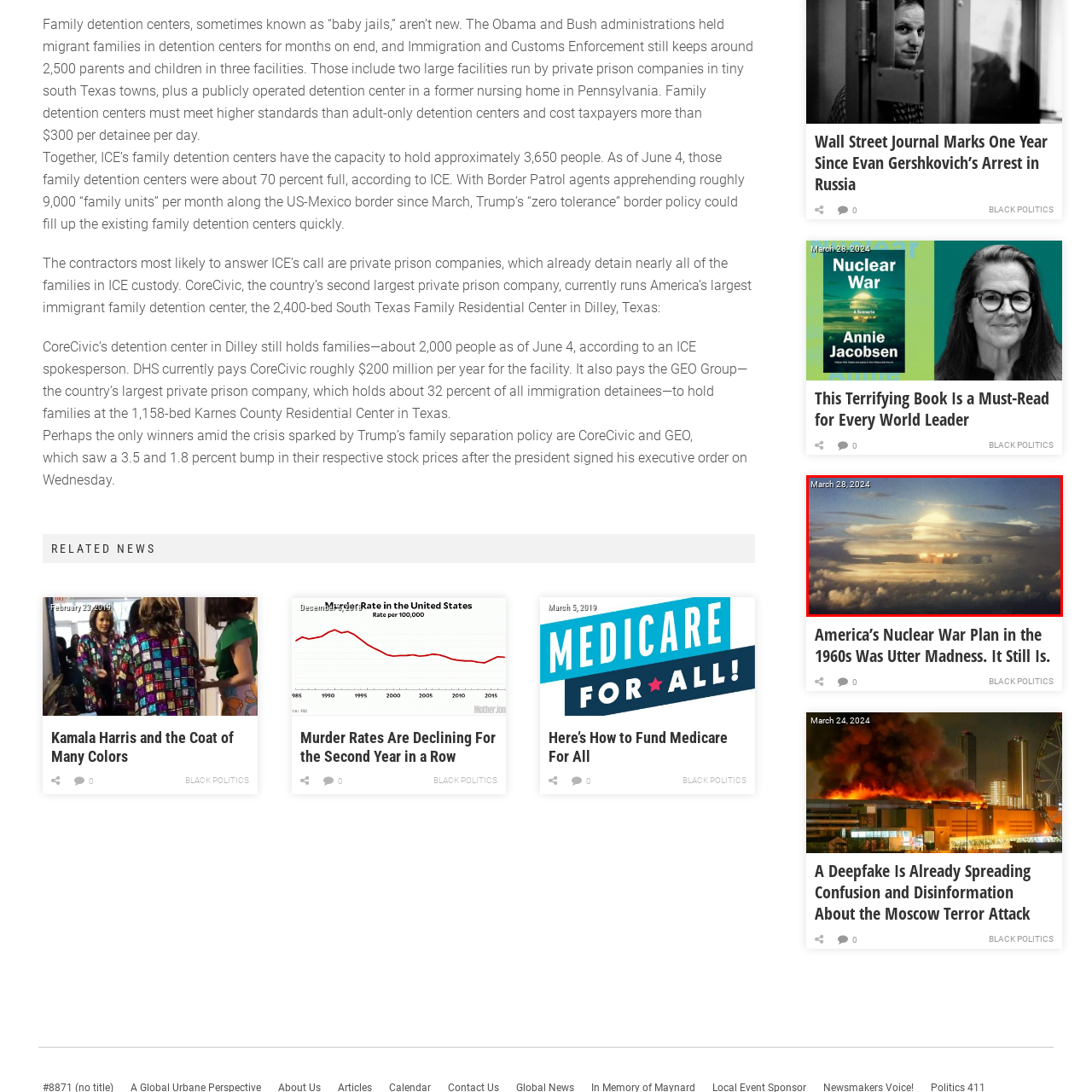What is rising above the clouds?
Look at the image inside the red bounding box and craft a detailed answer using the visual details you can see.

The caption describes the image as capturing 'a dramatic and ominous scene of a nuclear explosion rising above the clouds', indicating that the nuclear explosion is the object rising above the clouds.